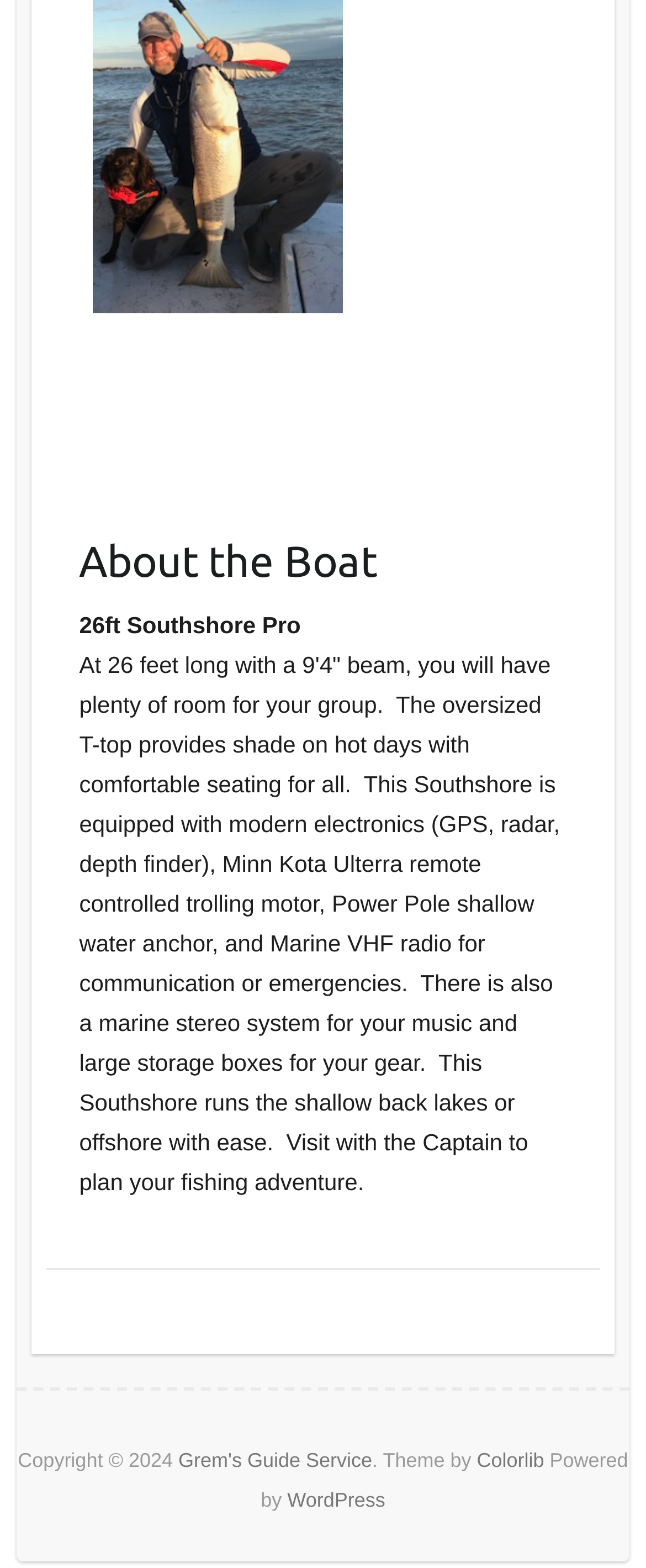Determine the bounding box for the described HTML element: "WordPress". Ensure the coordinates are four float numbers between 0 and 1 in the format [left, top, right, bottom].

[0.445, 0.949, 0.596, 0.964]